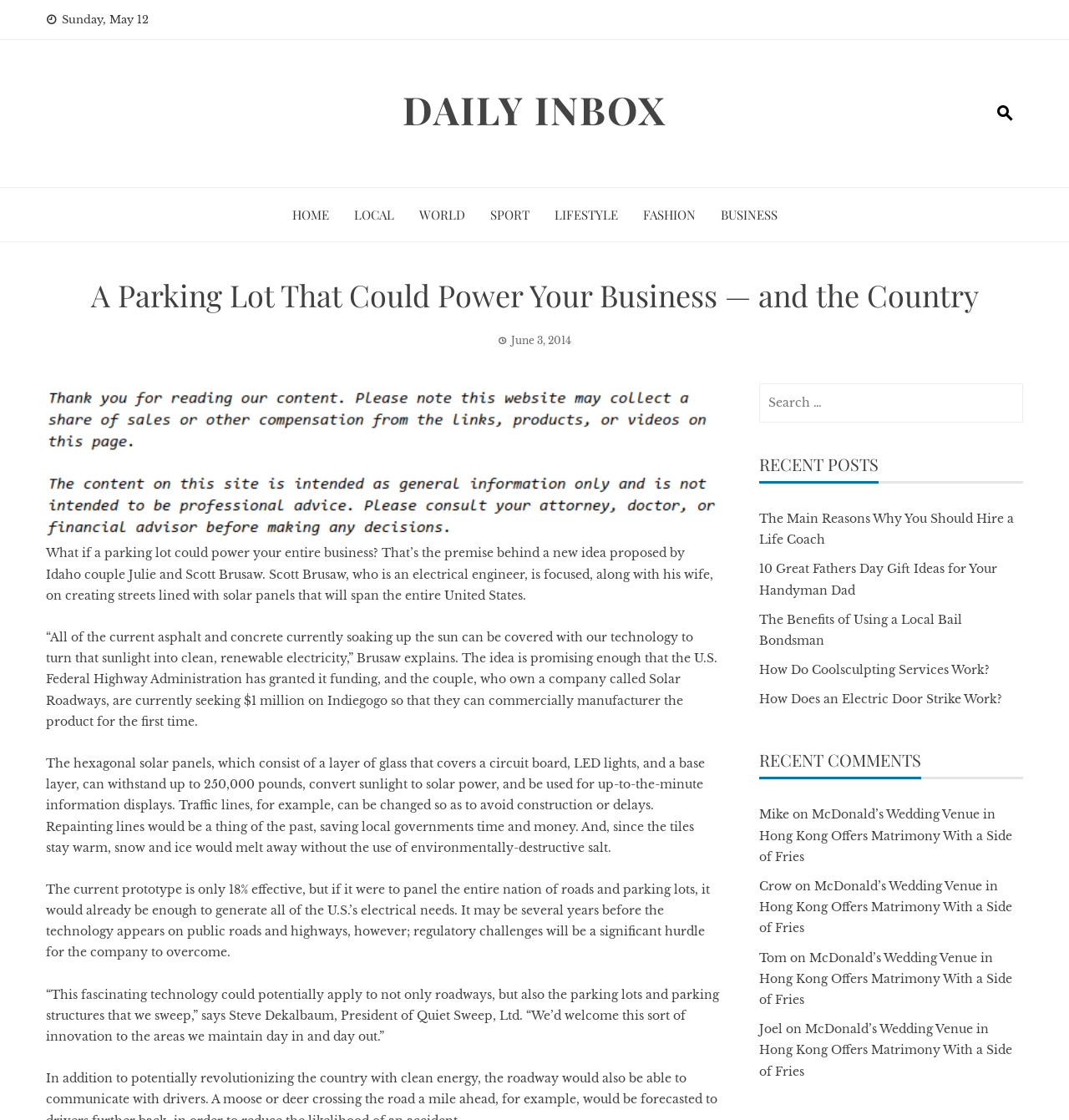What is the name of the company founded by Julie and Scott Brusaw?
Using the image provided, answer with just one word or phrase.

Solar Roadways